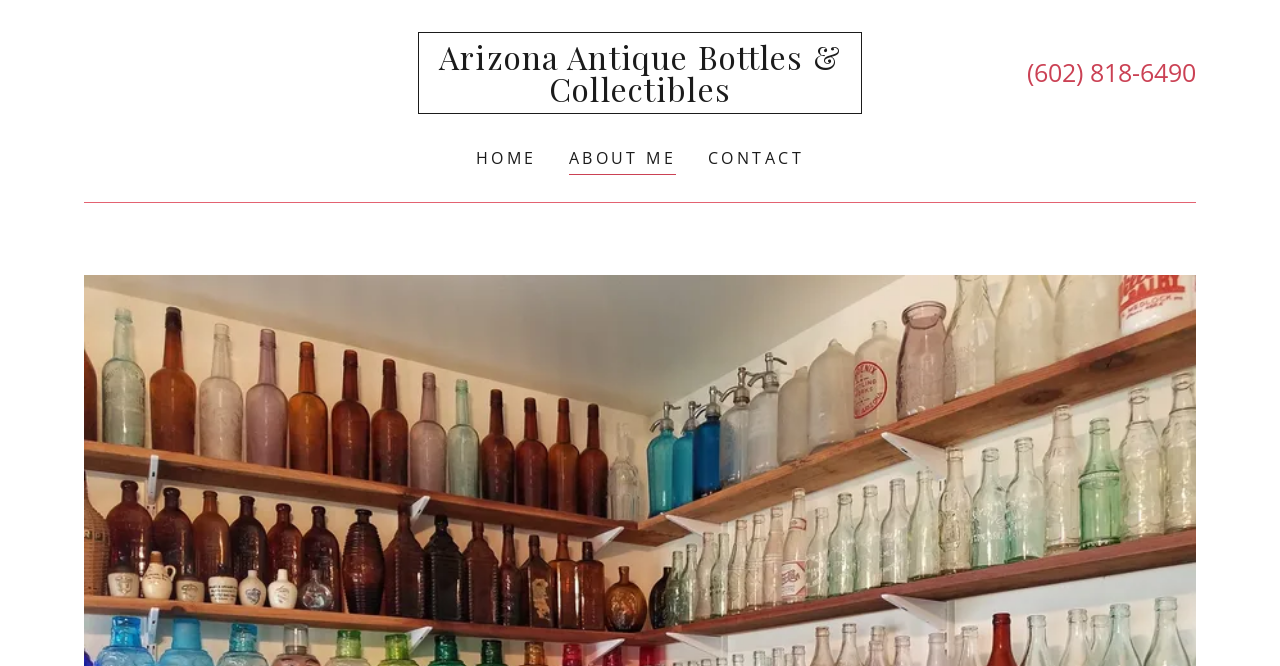How many elements are above the separator element?
Please give a detailed answer to the question using the information shown in the image.

I compared the y-coordinates of all elements and found that the separator element has a y-coordinate of 0.303. I counted the number of elements with y-coordinates less than 0.303, which are the 'Root Element', the first link, the heading, the phone number link, and the top navigation bar links. There are 5 elements above the separator element.